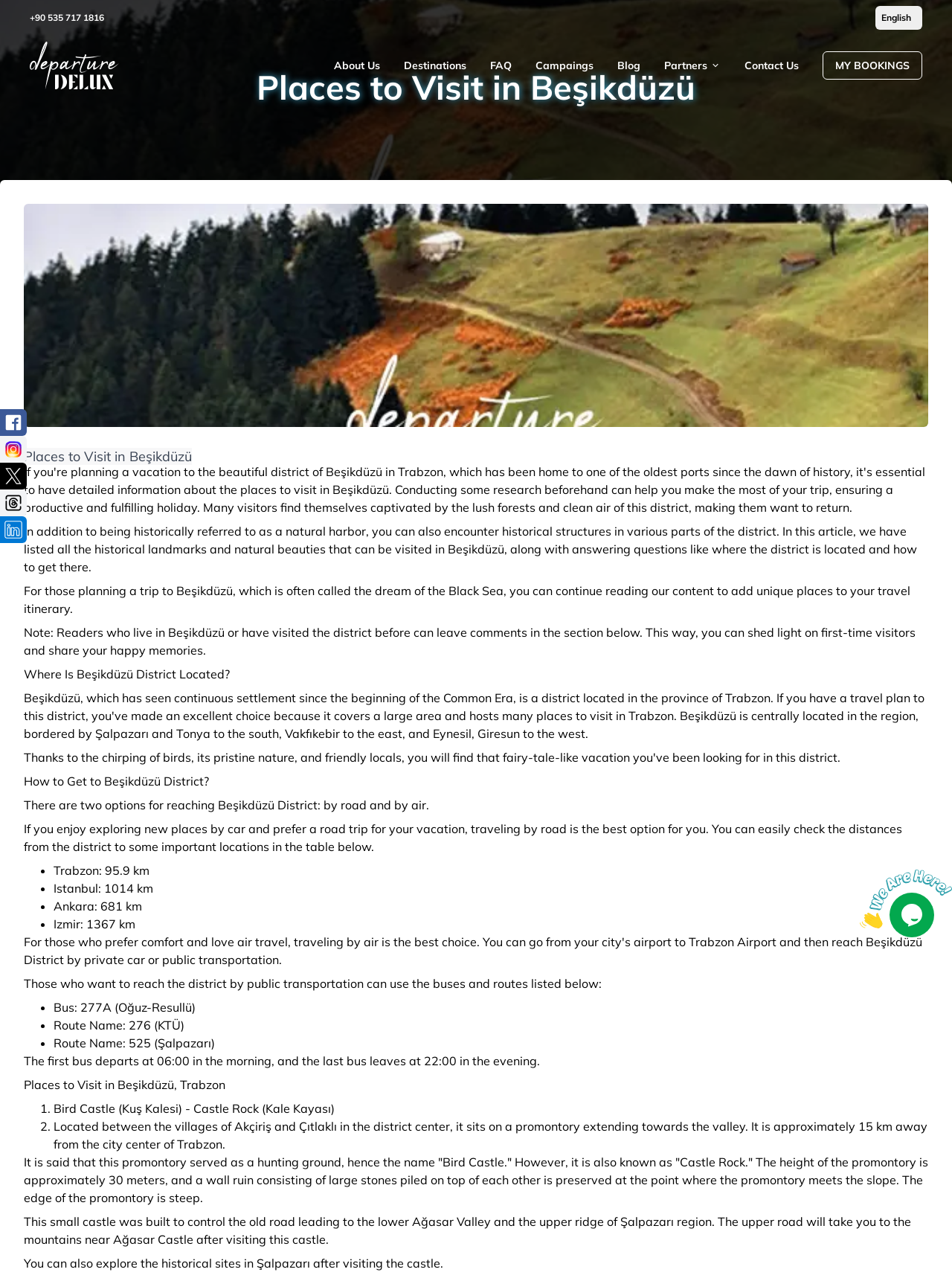How many options are there to reach Beşikdüzü District?
Please use the image to provide a one-word or short phrase answer.

Two